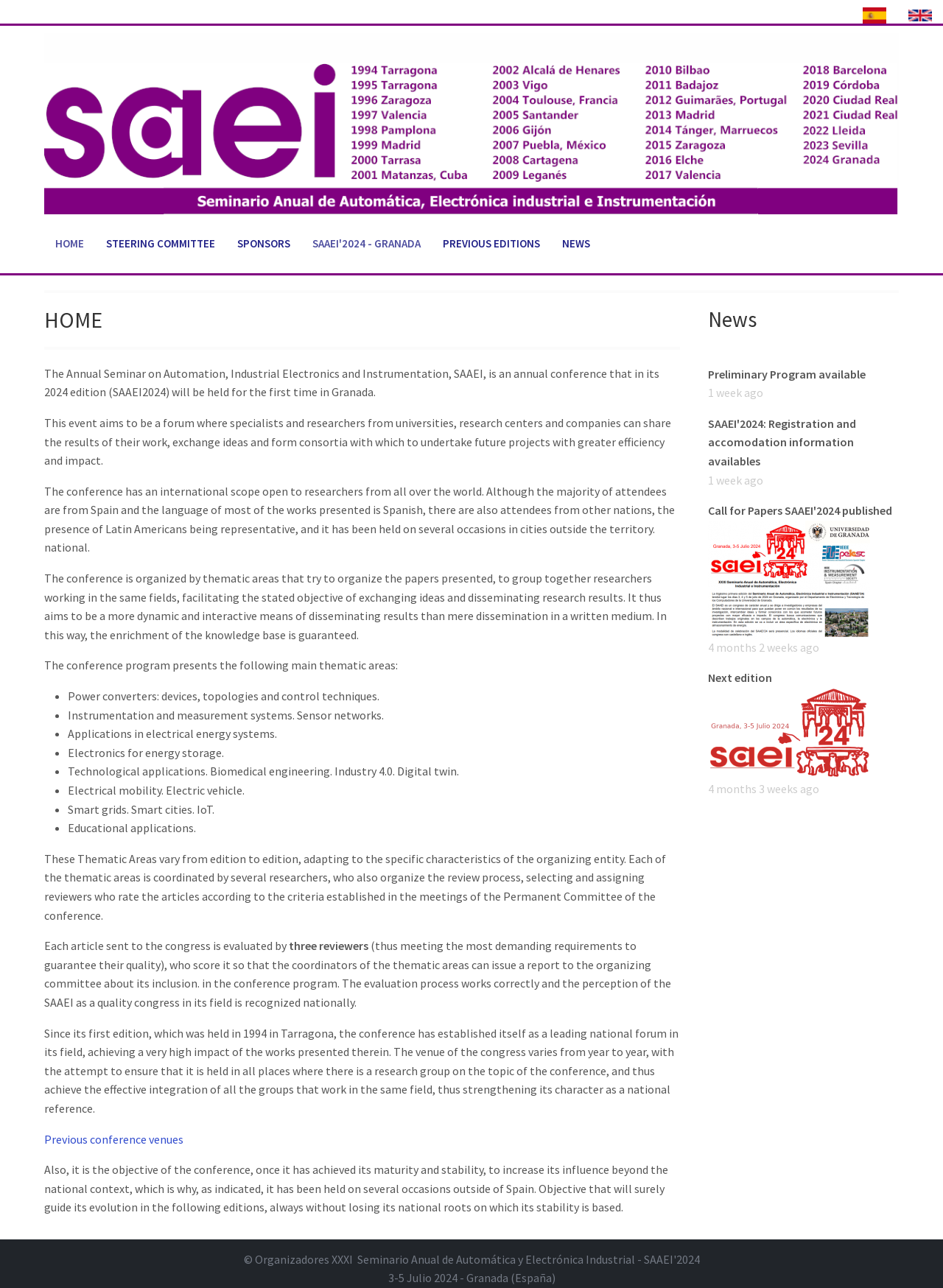Please respond in a single word or phrase: 
What is the date of the conference?

3-5 Julio 2024